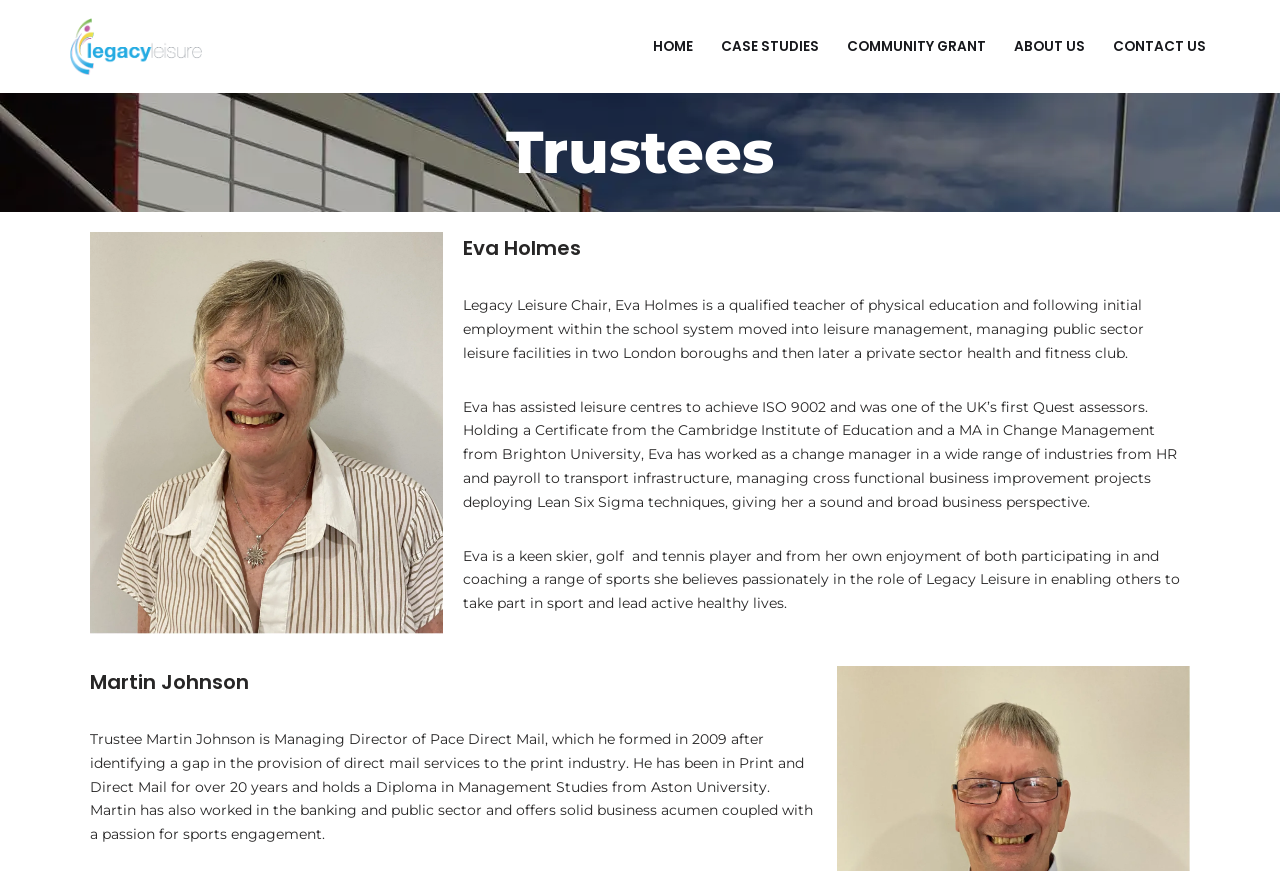Answer this question using a single word or a brief phrase:
What sports does Eva Holmes enjoy?

Skiing, golf, and tennis